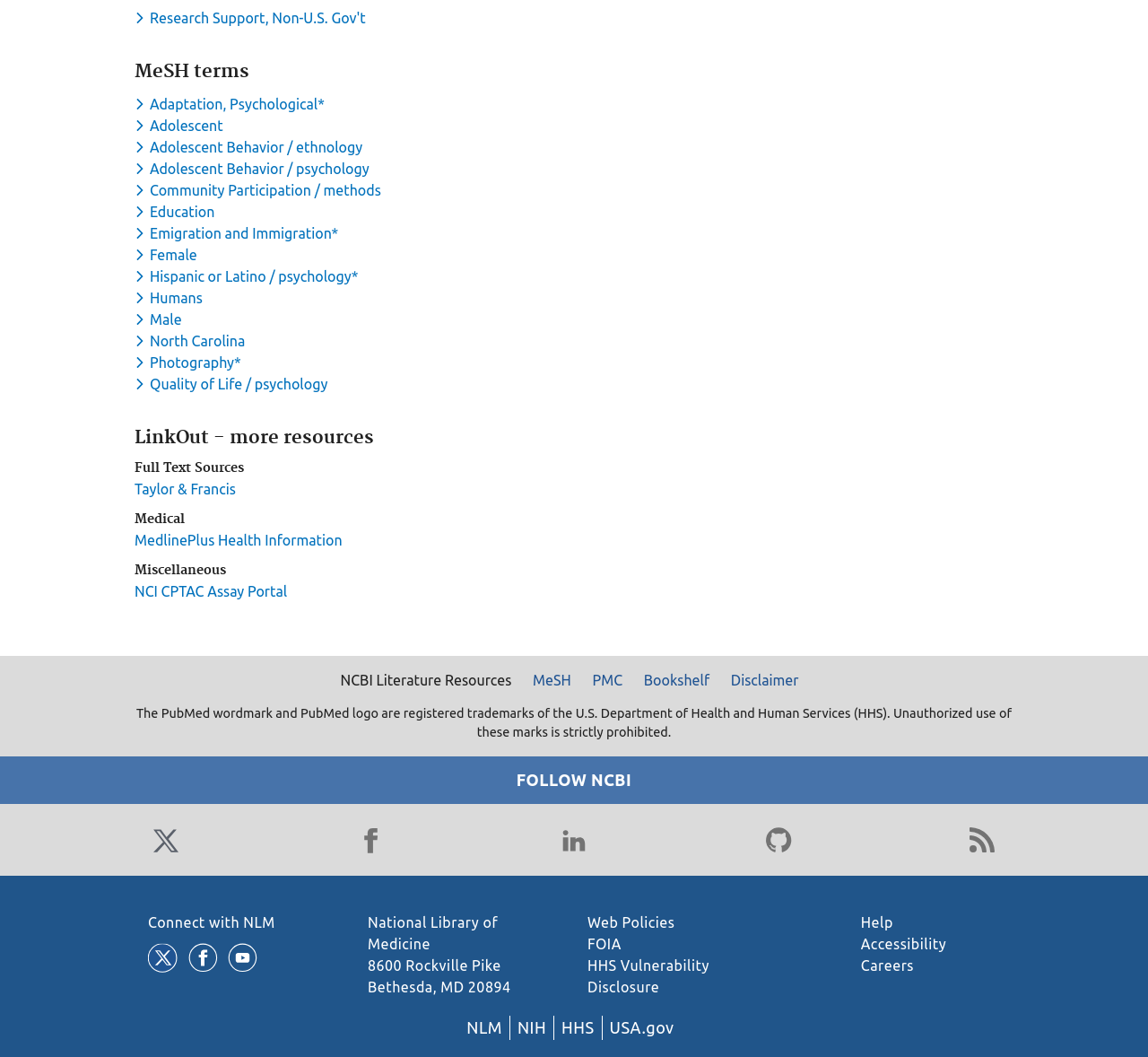Refer to the image and provide an in-depth answer to the question: 
How many social media links are in the 'FOLLOW NCBI' section?

In the 'FOLLOW NCBI' section, there are five social media links: Twitter, Facebook, LinkedIn, GitHub, and Blog, located at [0.45, 0.729, 0.55, 0.746], [0.307, 0.777, 0.338, 0.811], [0.484, 0.777, 0.516, 0.811], [0.662, 0.777, 0.693, 0.811], and [0.84, 0.777, 0.871, 0.811] respectively.